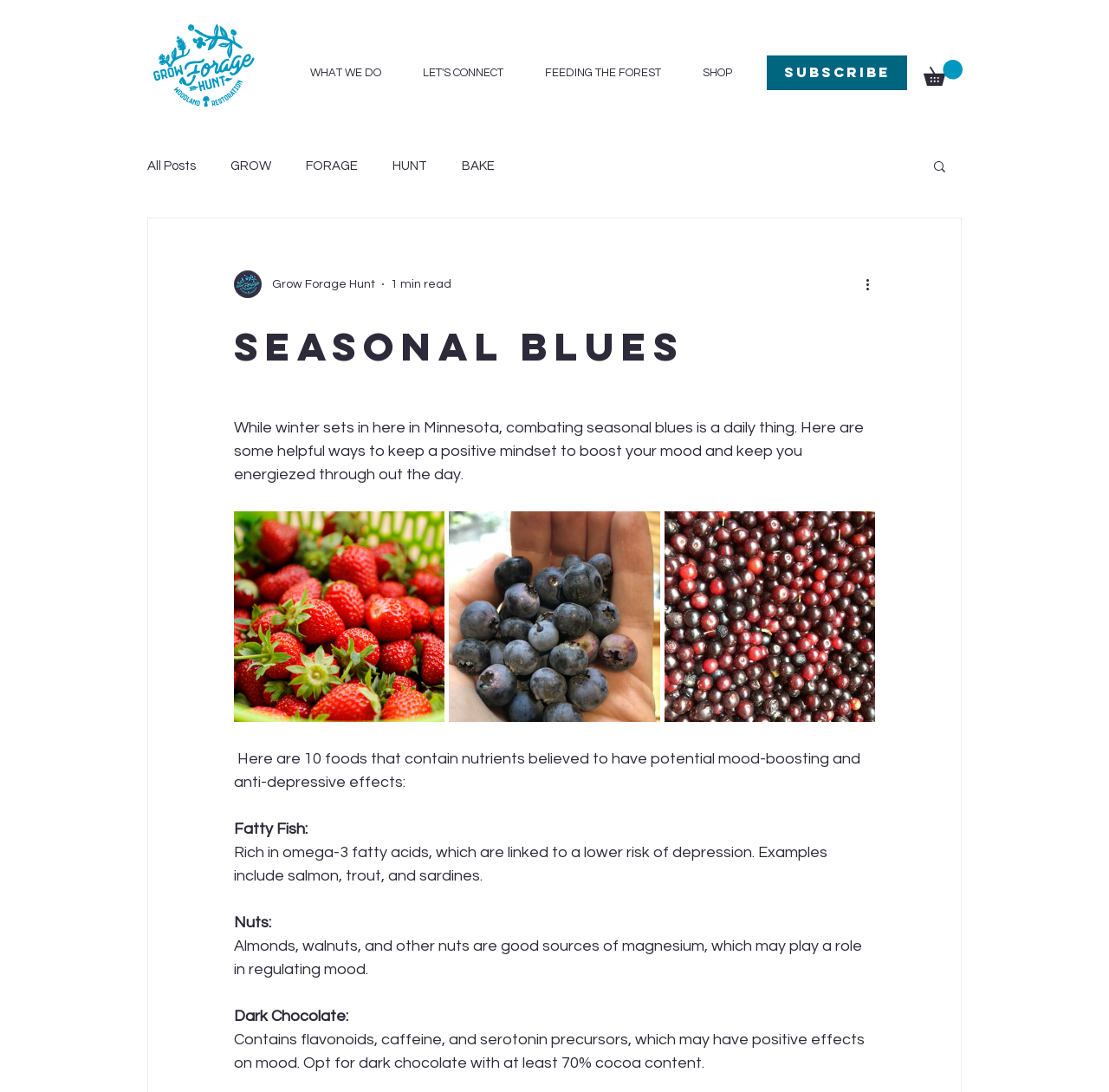Locate the bounding box of the UI element based on this description: "aria-label="Untitled image"". Provide four float numbers between 0 and 1 as [left, top, right, bottom].

[0.211, 0.468, 0.401, 0.661]